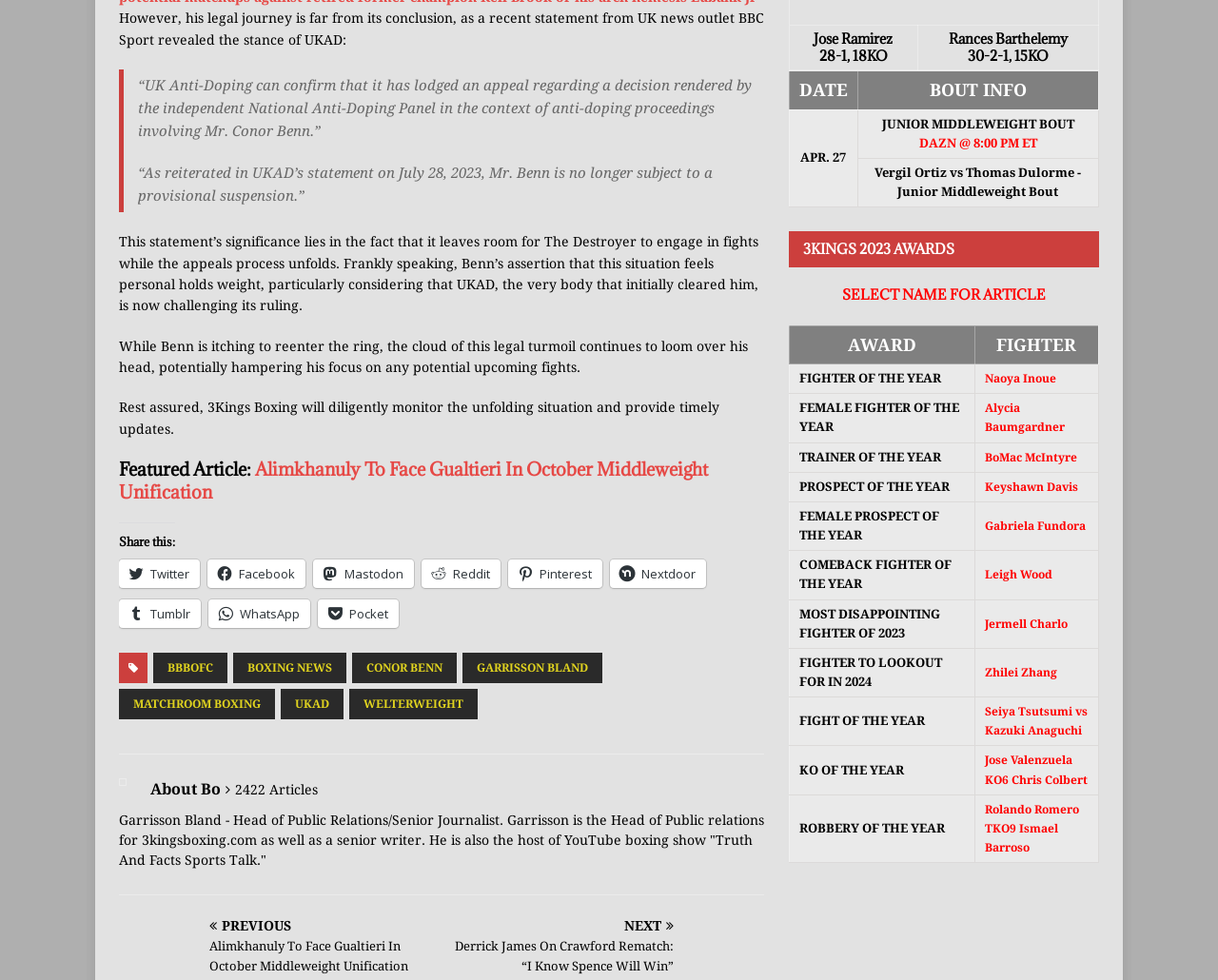Indicate the bounding box coordinates of the element that must be clicked to execute the instruction: "Share this on Twitter". The coordinates should be given as four float numbers between 0 and 1, i.e., [left, top, right, bottom].

[0.098, 0.571, 0.164, 0.6]